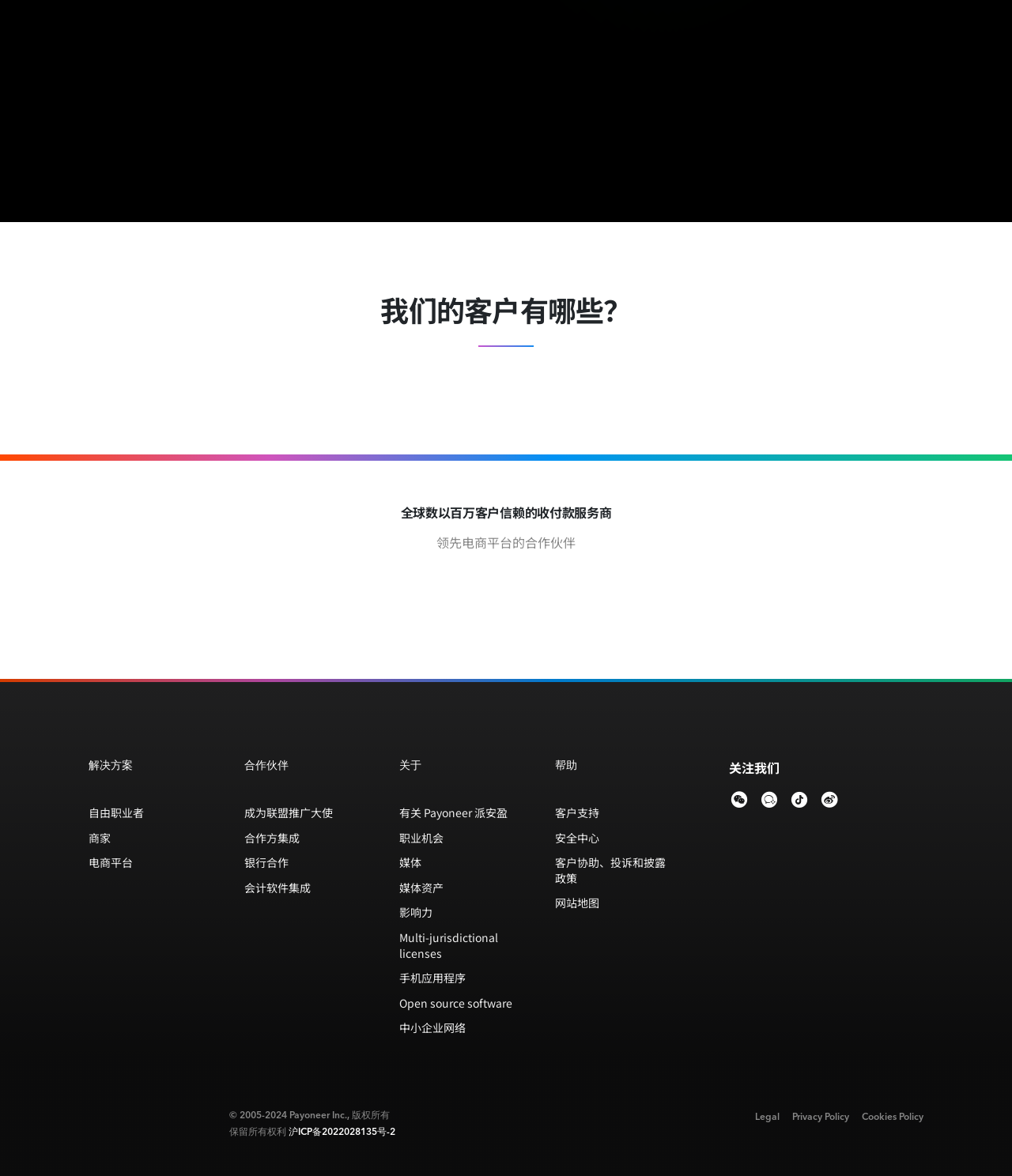What is the purpose of the social media links?
Look at the screenshot and give a one-word or phrase answer.

To follow the company